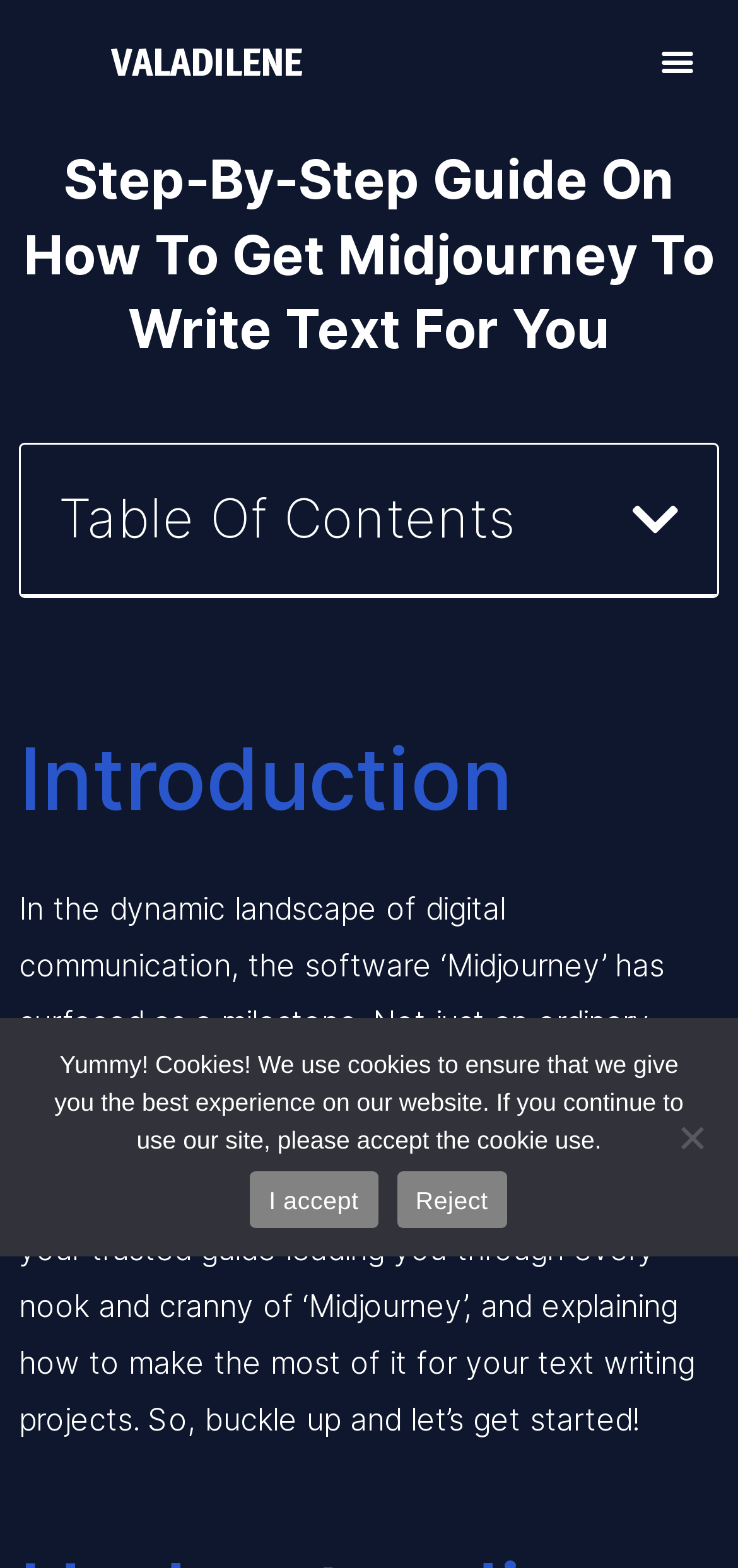Using the information from the screenshot, answer the following question thoroughly:
What is the main topic of the article?

The article's introduction and title suggest that the main topic is using Midjourney for text writing projects, providing a step-by-step guide on how to get the most out of the software.